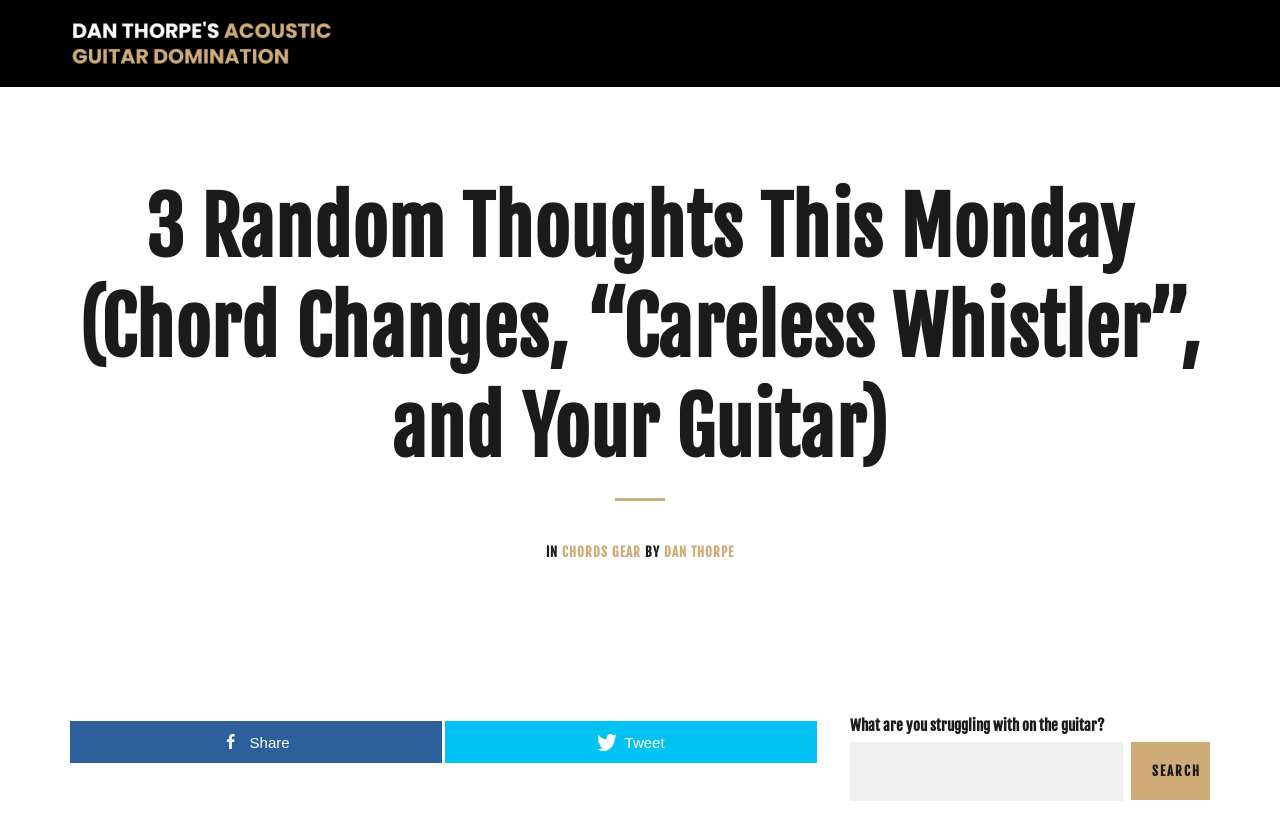Give a concise answer using only one word or phrase for this question:
What is the name of the website?

MusicFlex